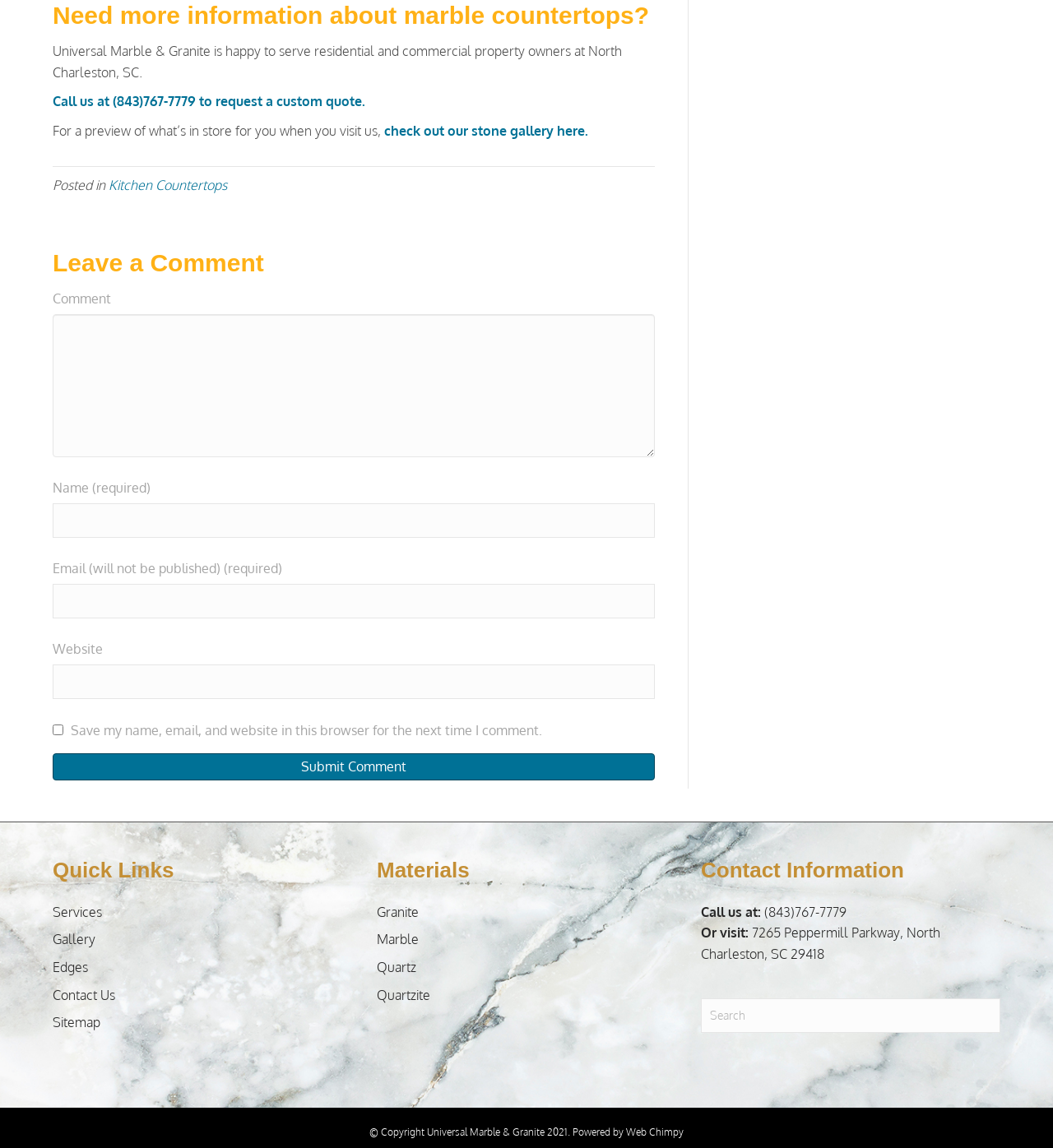Determine the bounding box coordinates of the clickable element necessary to fulfill the instruction: "Search". Provide the coordinates as four float numbers within the 0 to 1 range, i.e., [left, top, right, bottom].

[0.666, 0.862, 0.95, 0.892]